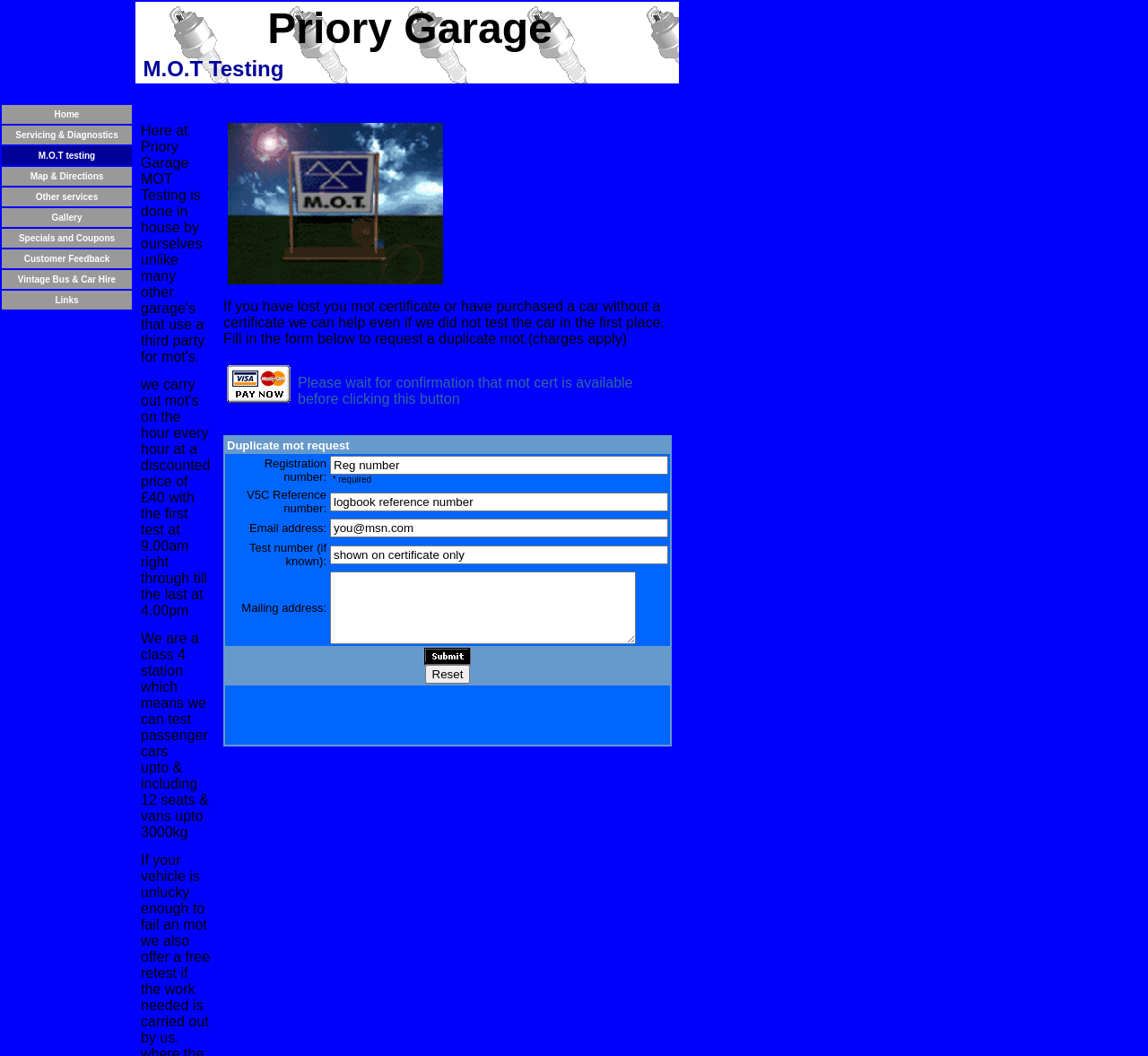Specify the bounding box coordinates (top-left x, top-left y, bottom-right x, bottom-right y) of the UI element in the screenshot that matches this description: M.O.T testing

[0.033, 0.138, 0.083, 0.153]